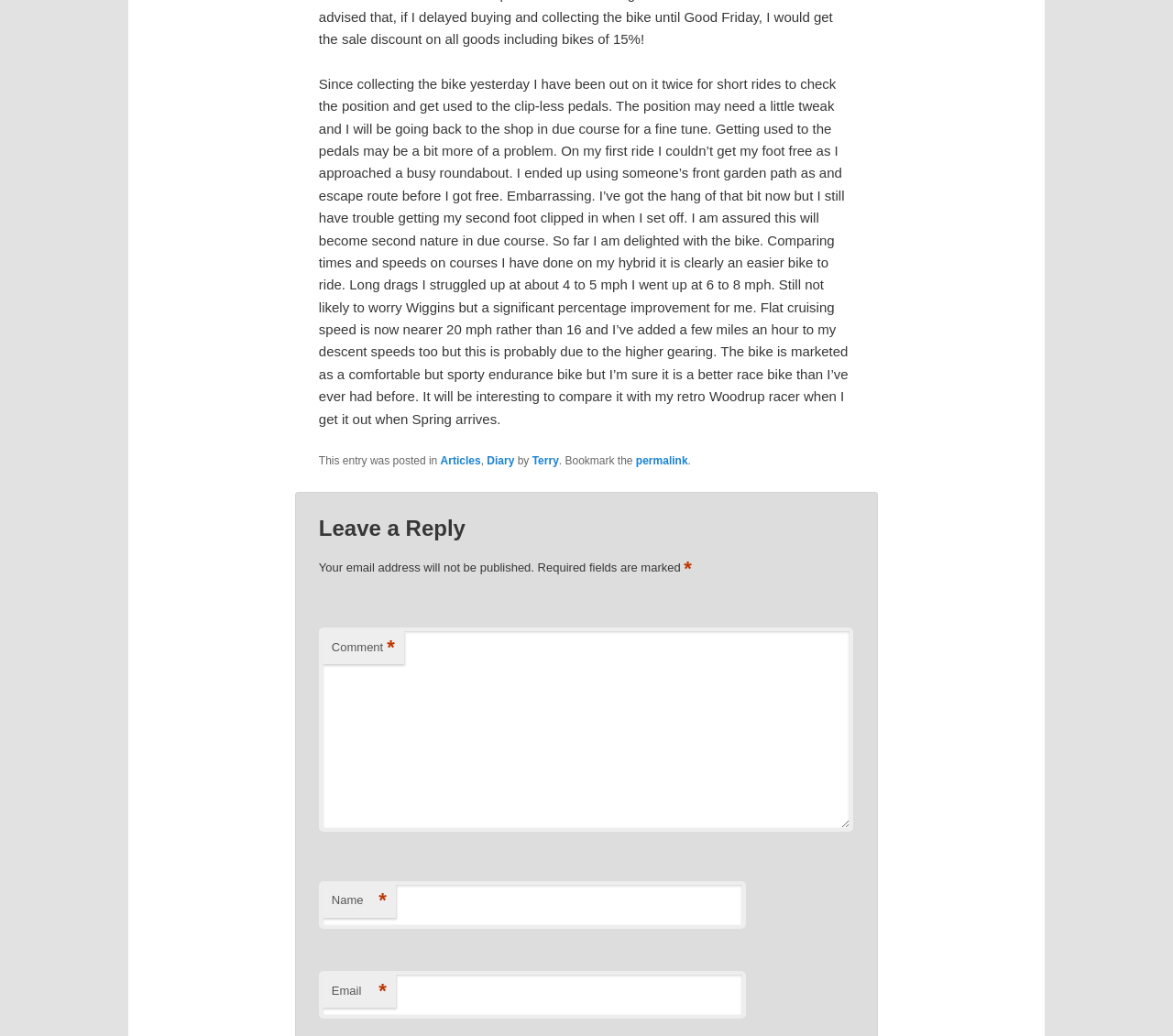Ascertain the bounding box coordinates for the UI element detailed here: "parent_node: Email aria-describedby="email-notes" name="email"". The coordinates should be provided as [left, top, right, bottom] with each value being a float between 0 and 1.

[0.272, 0.937, 0.636, 0.983]